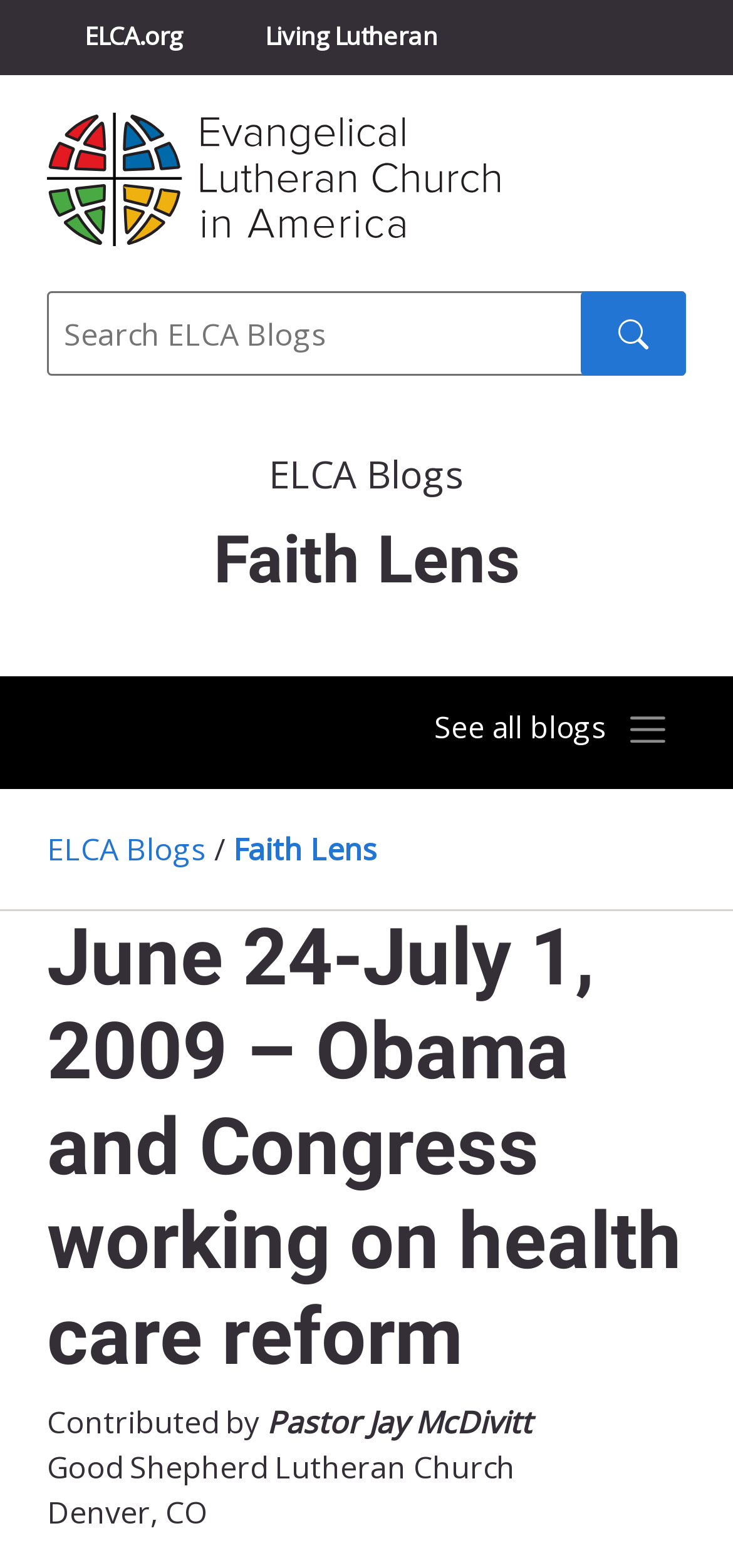Pinpoint the bounding box coordinates of the clickable area necessary to execute the following instruction: "Search for a recipe". The coordinates should be given as four float numbers between 0 and 1, namely [left, top, right, bottom].

None